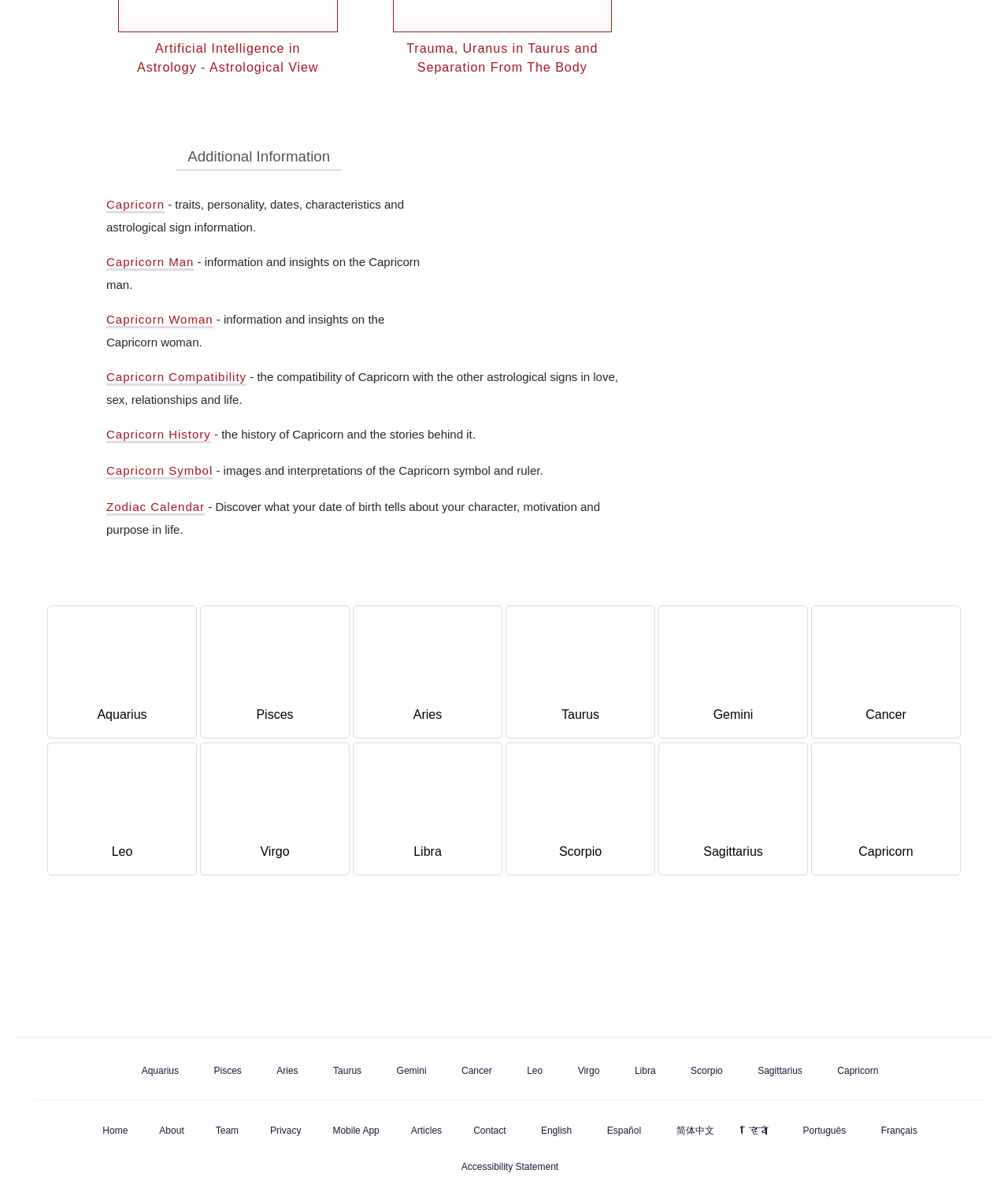Find and indicate the bounding box coordinates of the region you should select to follow the given instruction: "Go to Home page".

[0.094, 0.932, 0.135, 0.947]